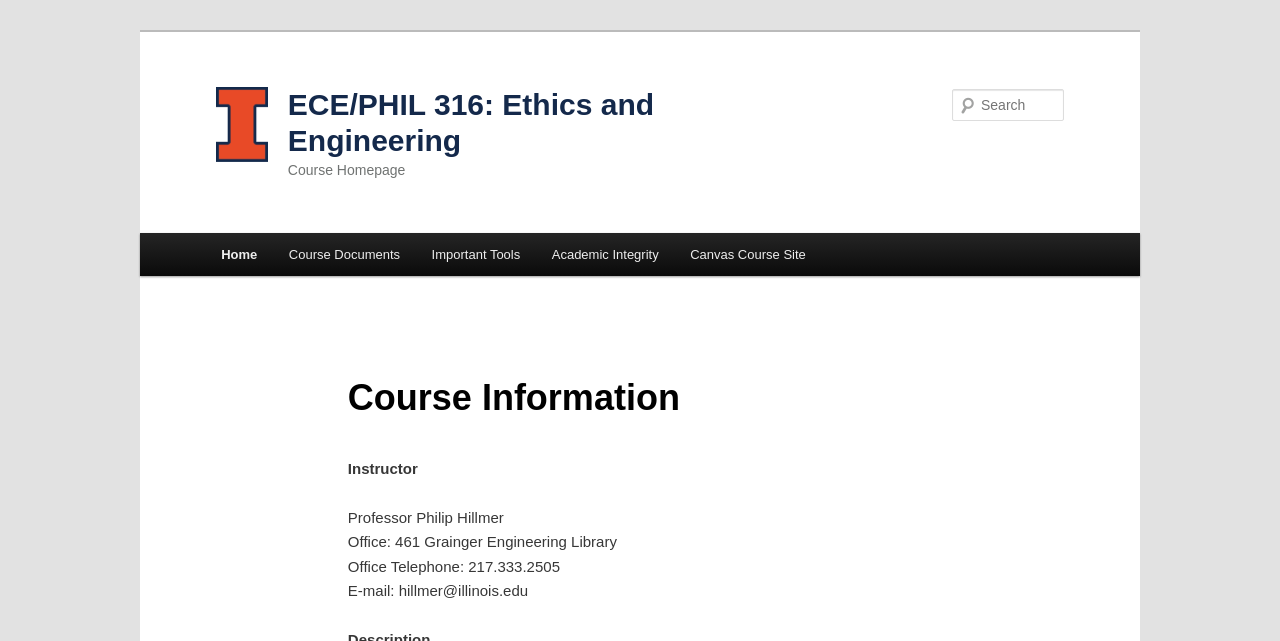Determine the bounding box coordinates of the element that should be clicked to execute the following command: "Visit the Canvas course site".

[0.527, 0.363, 0.642, 0.431]